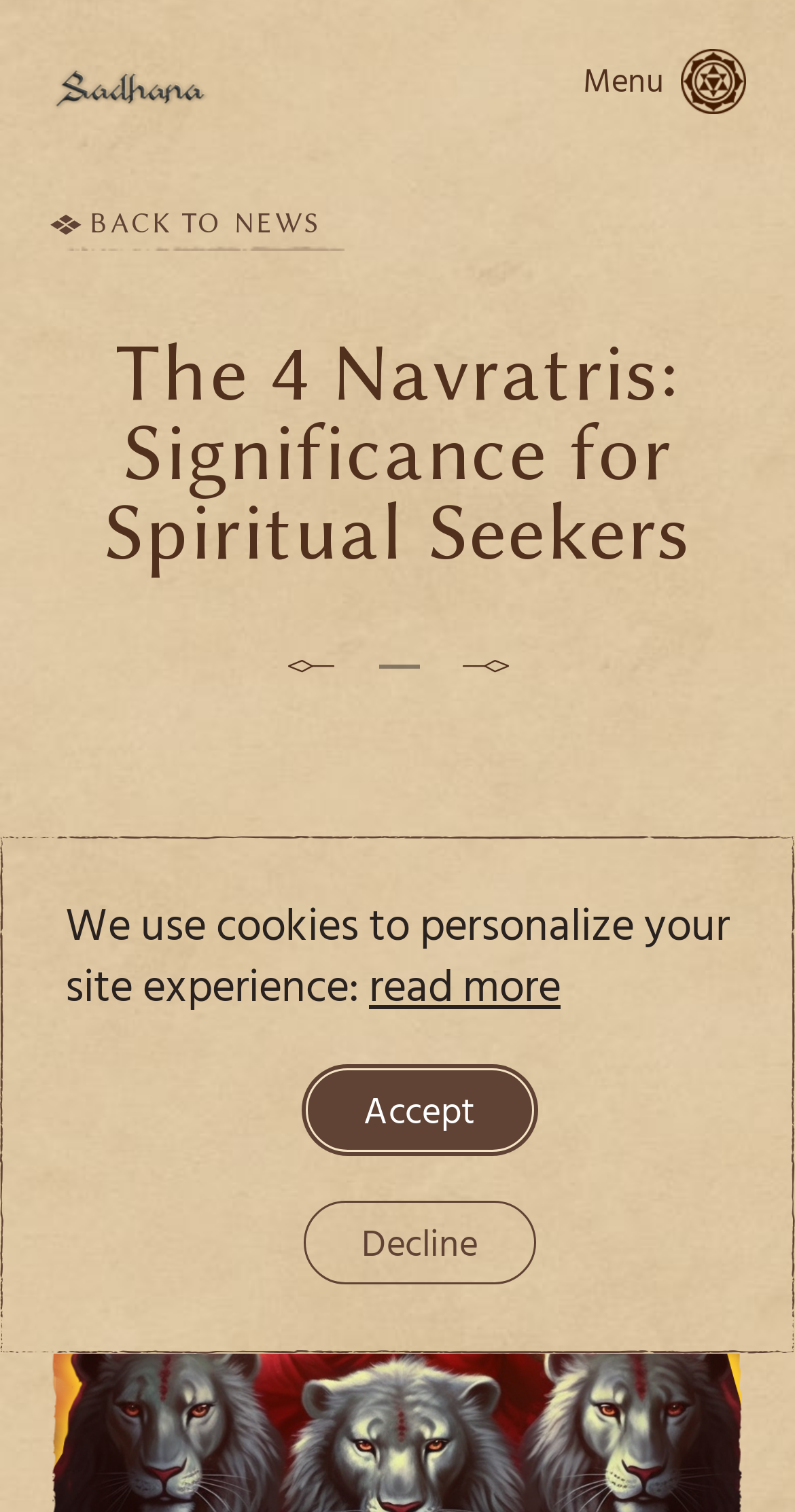What is the purpose of the 'Accept' button?
Using the information from the image, provide a comprehensive answer to the question.

I found a StaticText element with the text 'We use cookies to personalize your site experience:' and a bounding box coordinate of [0.082, 0.591, 0.918, 0.682]. Below this text, I found a button element with the text 'Accept' and a bounding box coordinate of [0.381, 0.704, 0.676, 0.764]. This suggests that the 'Accept' button is related to accepting cookies, which is a common practice on websites.